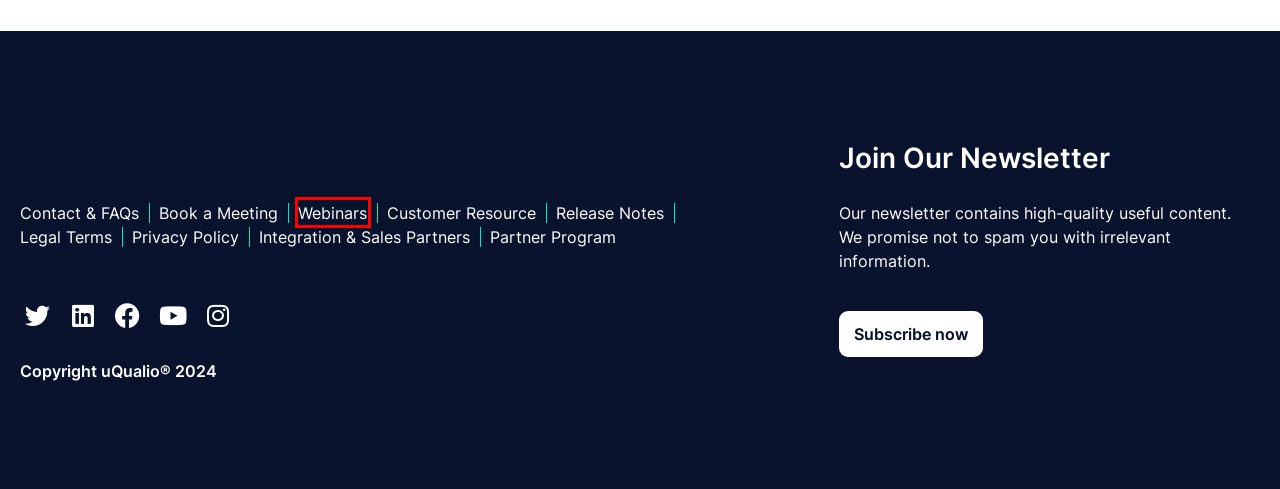Given a webpage screenshot with a UI element marked by a red bounding box, choose the description that best corresponds to the new webpage that will appear after clicking the element. The candidates are:
A. Legal Terms for Using uQualio Video4Learning
B. Become a uQualio Partner: uQualio Video eLearning Platform
C. Book an Online Meeting: uQualio Video4Learning
D. Contact & FAQs: uQualio Video4Learning
E. uQualio Release Notes 2024: New Features and Updates
F. Privacy and Cookie Policy: uQualio Video4Learning
G. Webinars for uQualio Platform's Admin Account Managers
H. Form

G